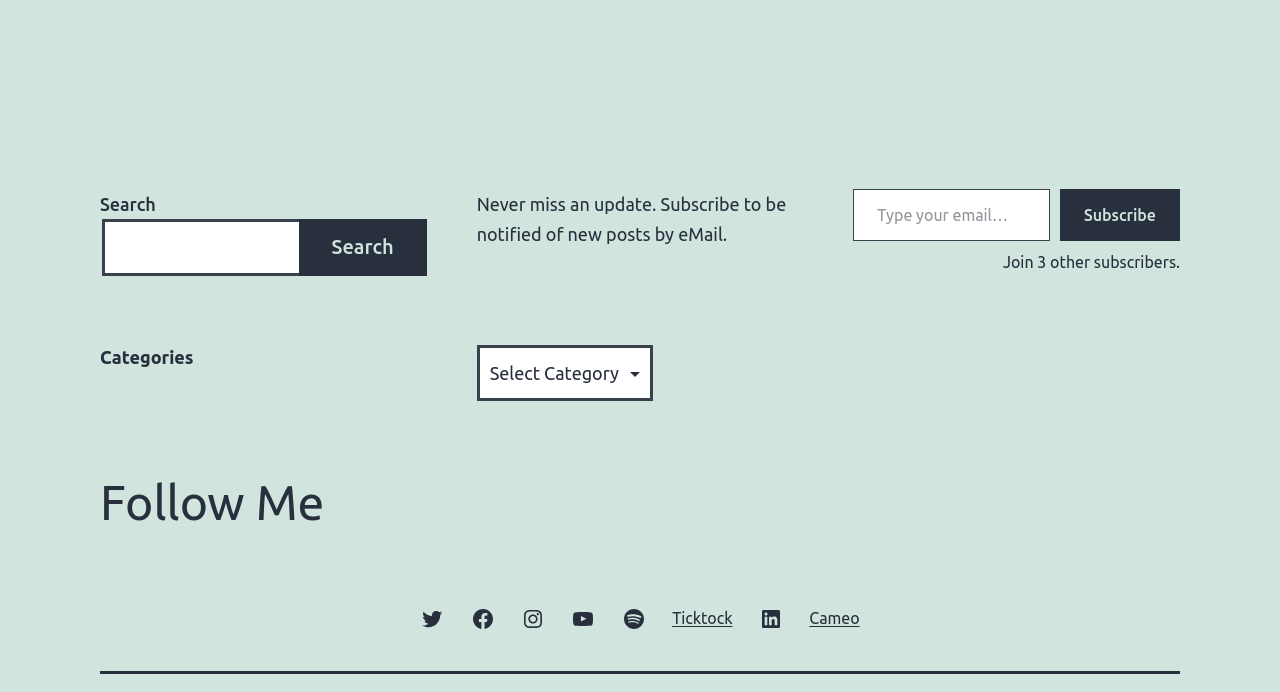Find the bounding box coordinates of the area to click in order to follow the instruction: "Select a category".

[0.372, 0.498, 0.51, 0.58]